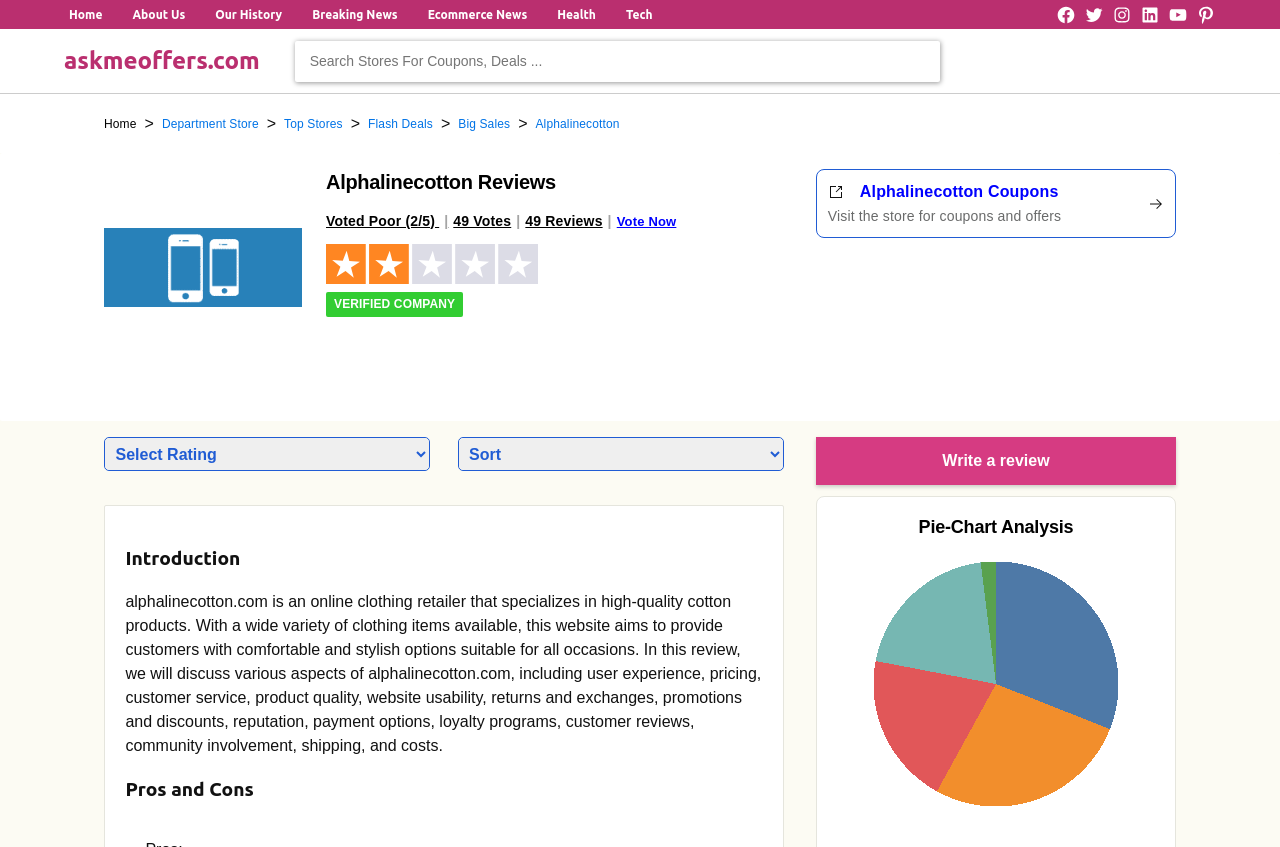Find and generate the main title of the webpage.

Alphalinecotton Reviews

Voted Poor (2/5) 

49 Votes

49 Reviews

Vote Now